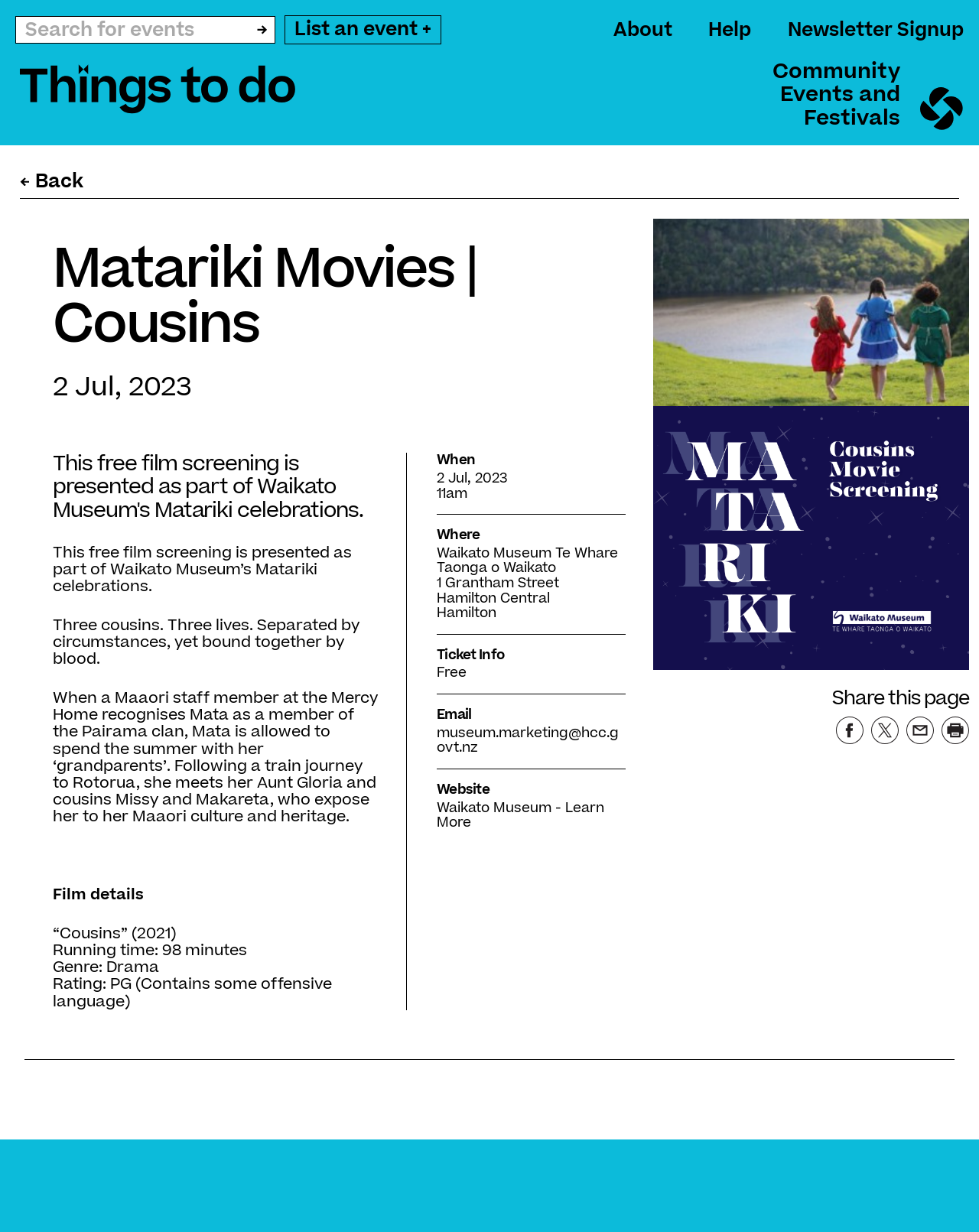Please provide the bounding box coordinates for the element that needs to be clicked to perform the following instruction: "Search for events". The coordinates should be given as four float numbers between 0 and 1, i.e., [left, top, right, bottom].

[0.016, 0.013, 0.281, 0.035]